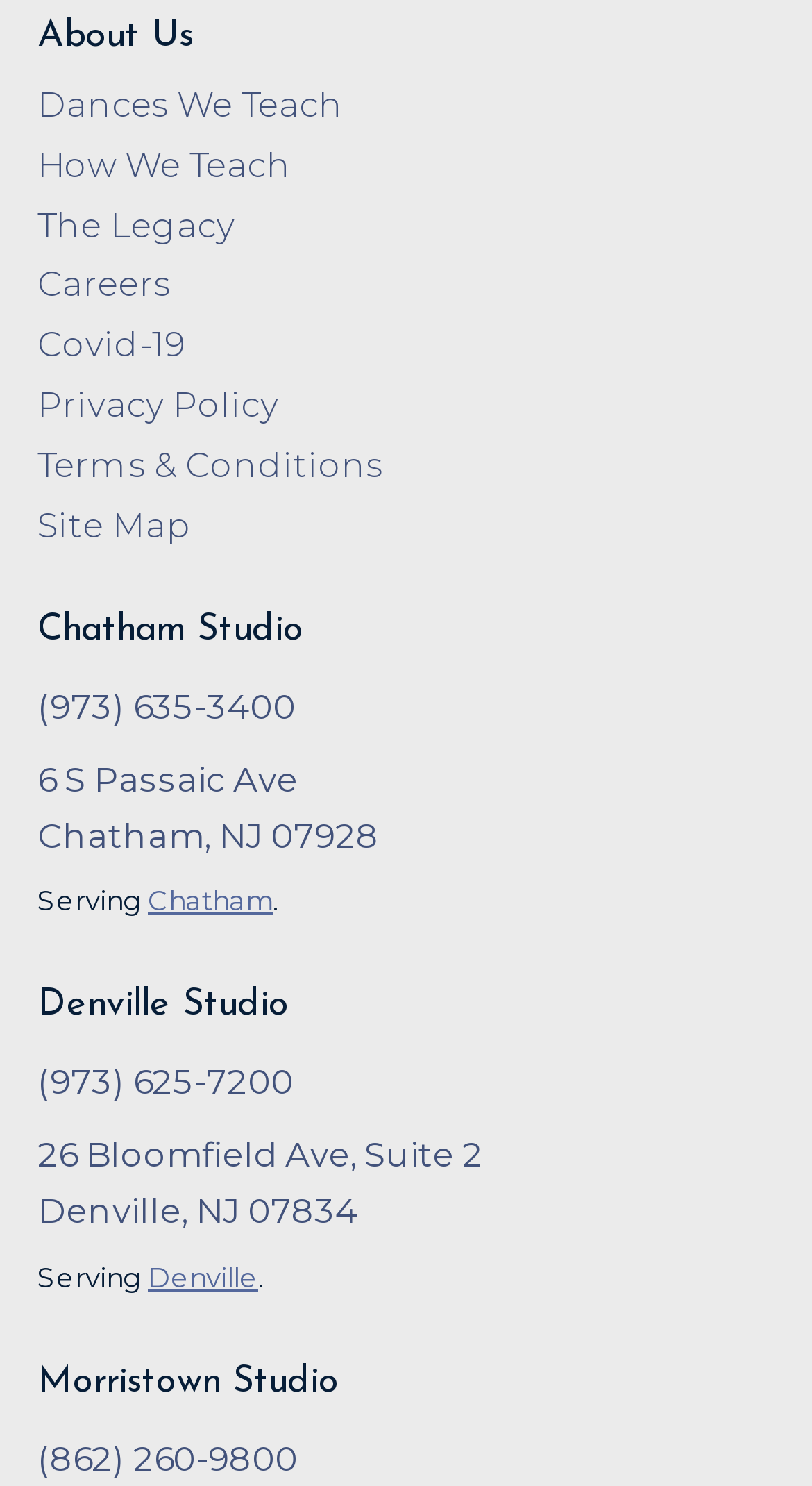Can you find the bounding box coordinates for the element that needs to be clicked to execute this instruction: "Click on Dances We Teach"? The coordinates should be given as four float numbers between 0 and 1, i.e., [left, top, right, bottom].

[0.046, 0.056, 0.423, 0.084]